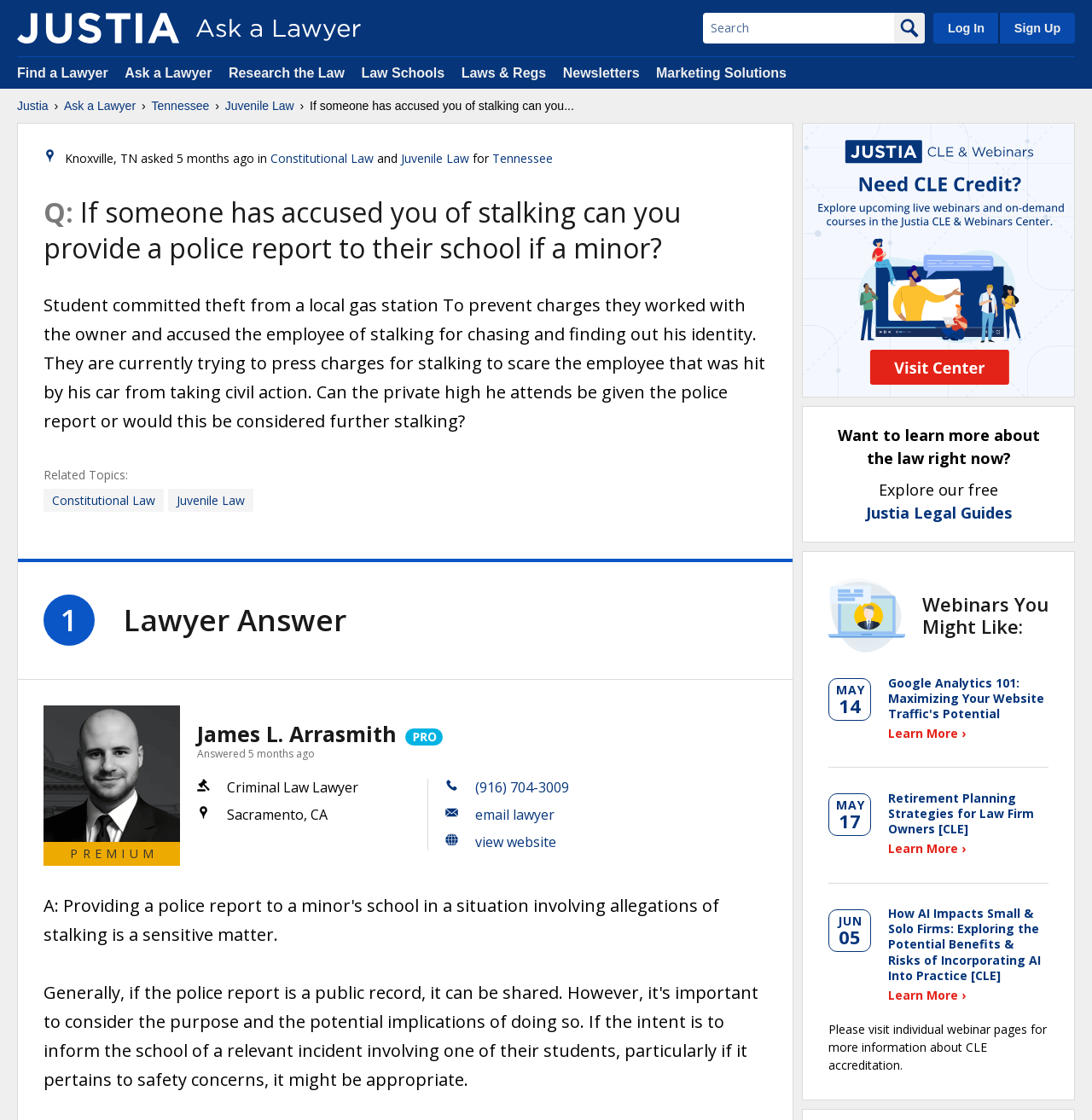Write an extensive caption that covers every aspect of the webpage.

This webpage is a question-and-answer forum focused on Tennessee Juvenile Law. At the top, there is a logo and a search bar, accompanied by buttons to log in or sign up. Below this, there are links to various sections of the website, including "Find a Lawyer," "Ask a Lawyer," and "Research the Law."

The main content of the page is a question posed by someone from Knoxville, Tennessee, which is displayed in a large font. The question is about whether someone accused of stalking can provide a police report to the school of a minor. Below the question, there is information about when it was asked, including the date and time.

Following this, there is a detailed description of the situation, which involves a student who committed theft and is trying to press charges against an employee who was hit by their car. The description is quite long and provides context for the question.

To the right of the question, there is a section that displays related topics, including Constitutional Law and Juvenile Law. Below this, there is an answer from a lawyer, James L. Arrasmith, who is a premium lawyer on the platform. His answer is not displayed, but there is information about his profile, including his location and contact details.

Further down the page, there are several sections that promote other features of the website, including a section on continuing legal education (CLE) credit, a section on legal guides, and a section on upcoming webinars. The webinars section displays three upcoming webinars with dates, titles, and links to learn more.